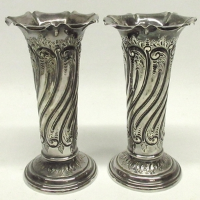Using the information in the image, give a comprehensive answer to the question: 
What is the purpose of the pedestals?

According to the caption, the pedestals not only add to the sophisticated aesthetic of the vases but also provide stability, suggesting that their primary function is to support the vases.